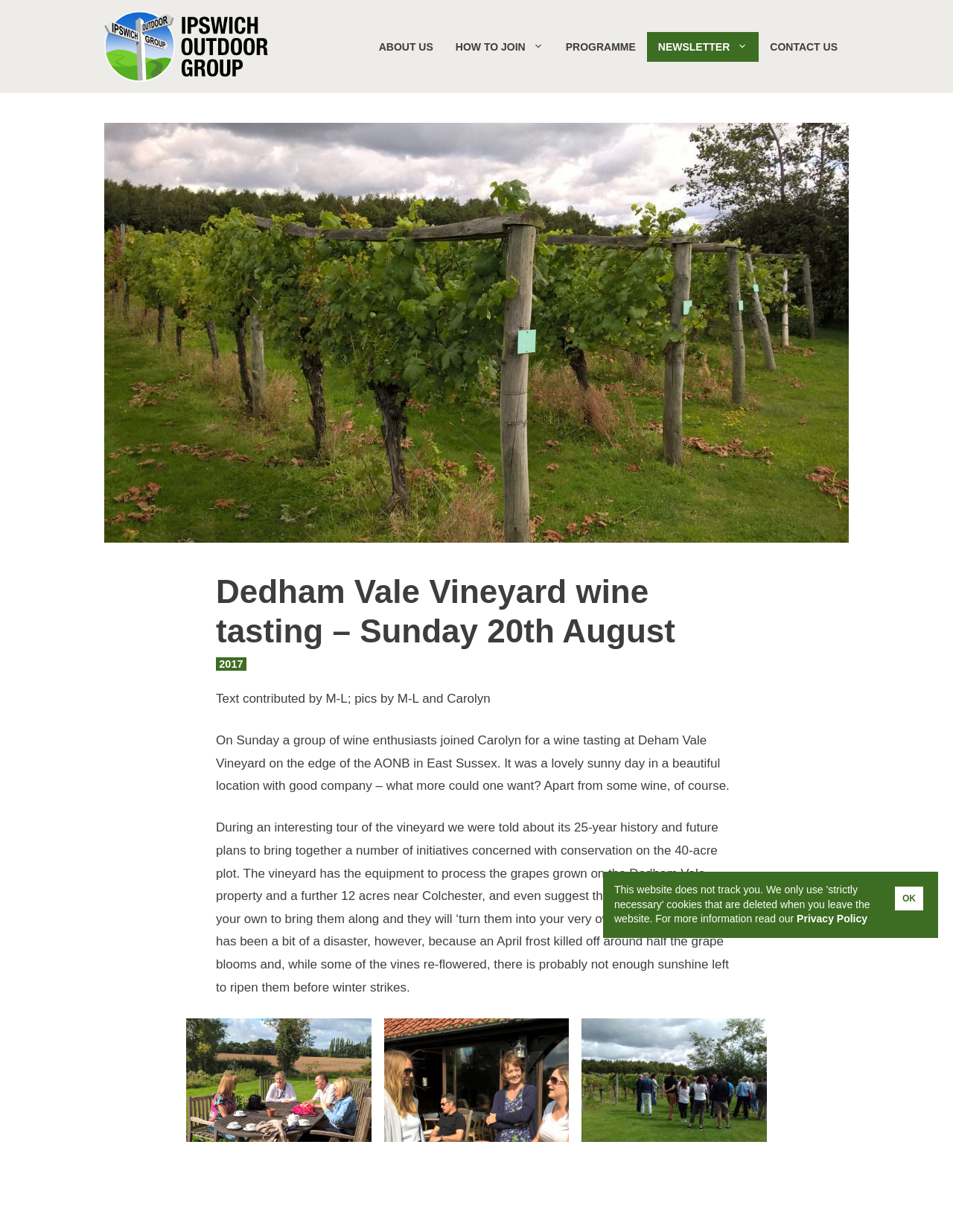How many acres of land does the vineyard have?
Using the details from the image, give an elaborate explanation to answer the question.

According to the text, the vineyard has a 40-acre plot, and an additional 12 acres near Colchester.